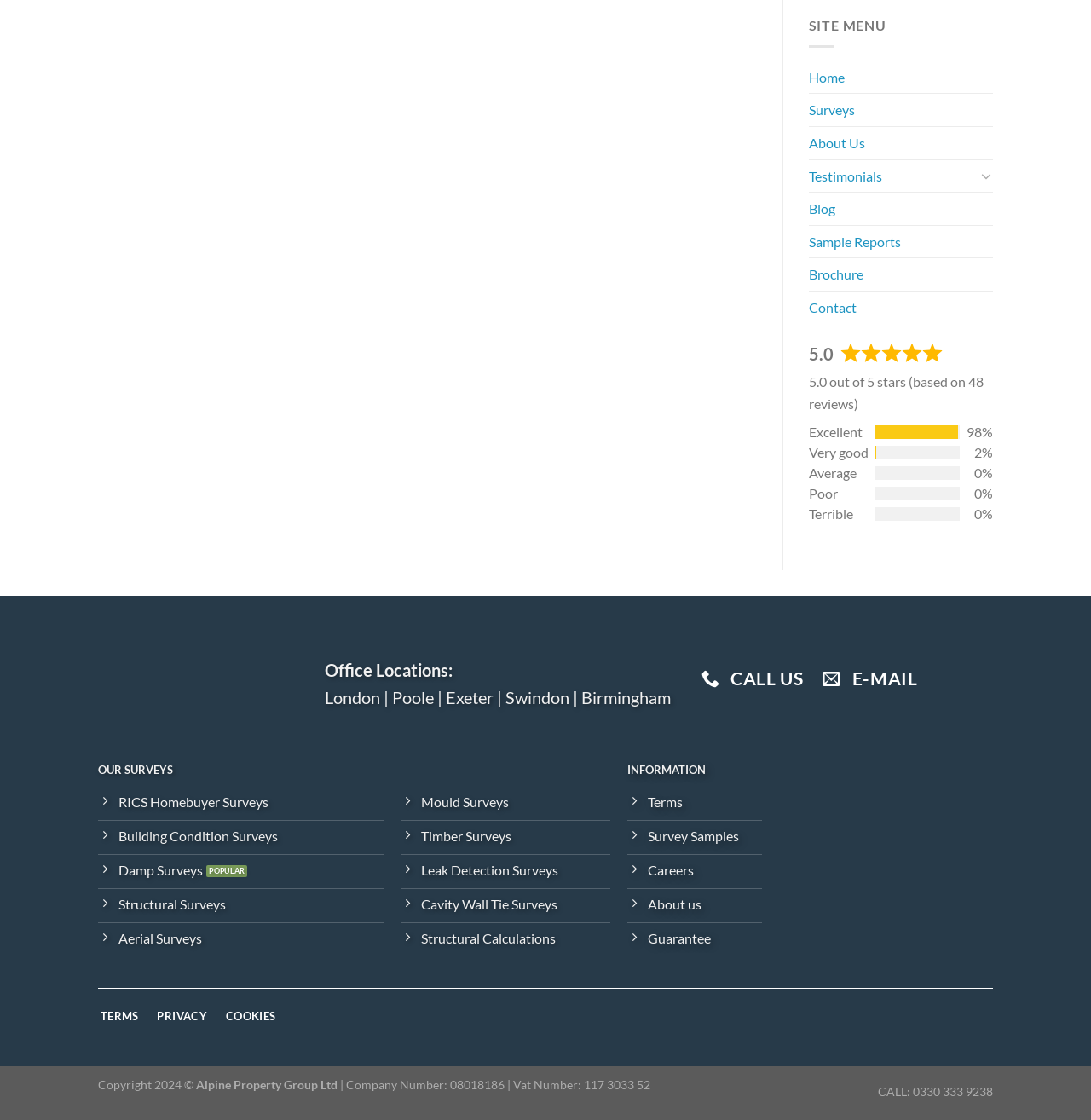Using the image as a reference, answer the following question in as much detail as possible:
What type of surveys does this company offer?

This company offers various types of surveys, including RICS Homebuyer Surveys, Building Condition Surveys, Damp Surveys, Structural Surveys, Aerial Surveys, Mould Surveys, Timber Surveys, Leak Detection Surveys, and Cavity Wall Tie Surveys, as indicated by the link elements with IDs 1349 to 1358.